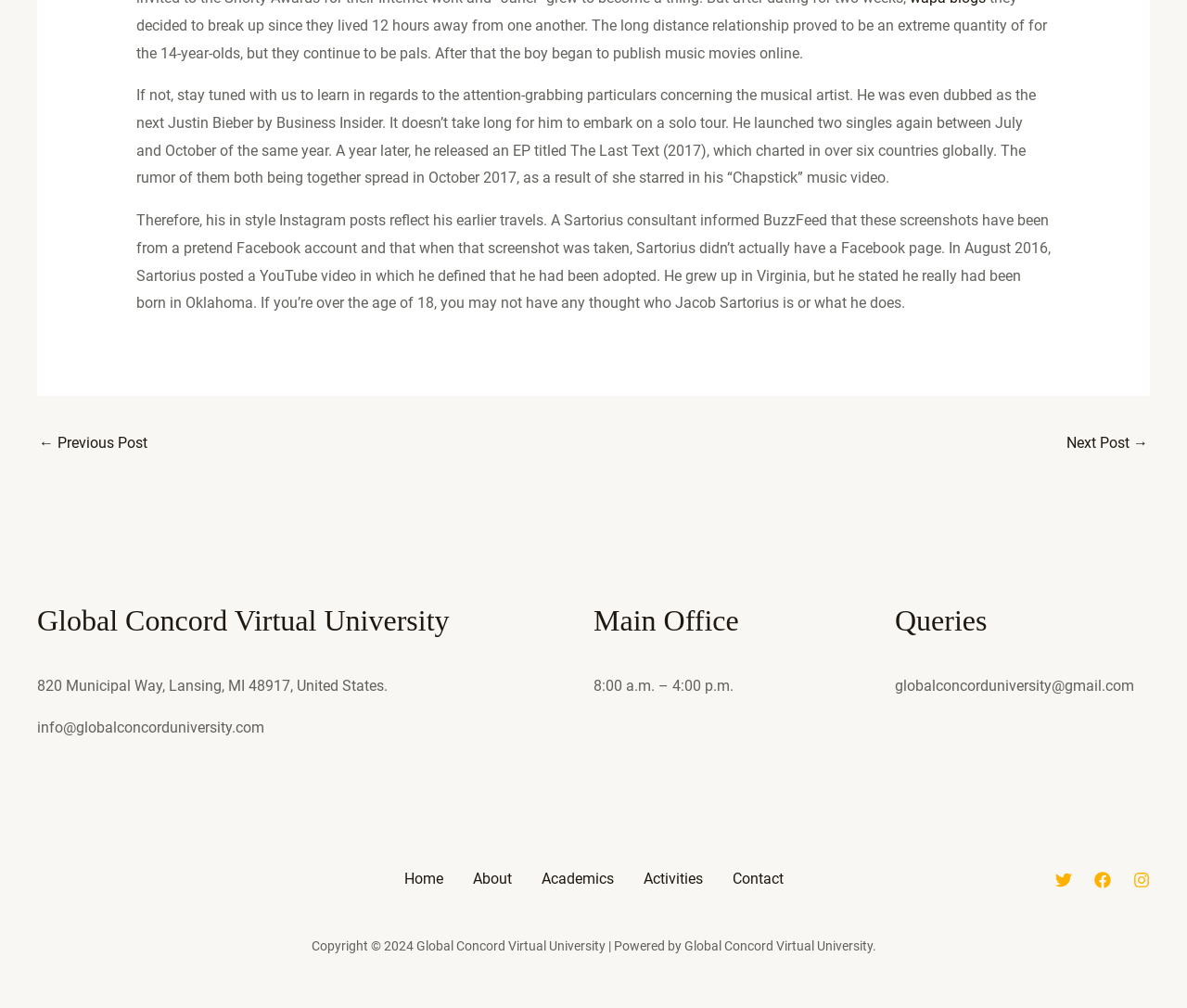Could you highlight the region that needs to be clicked to execute the instruction: "Check the 'Contact' page"?

[0.604, 0.858, 0.672, 0.886]